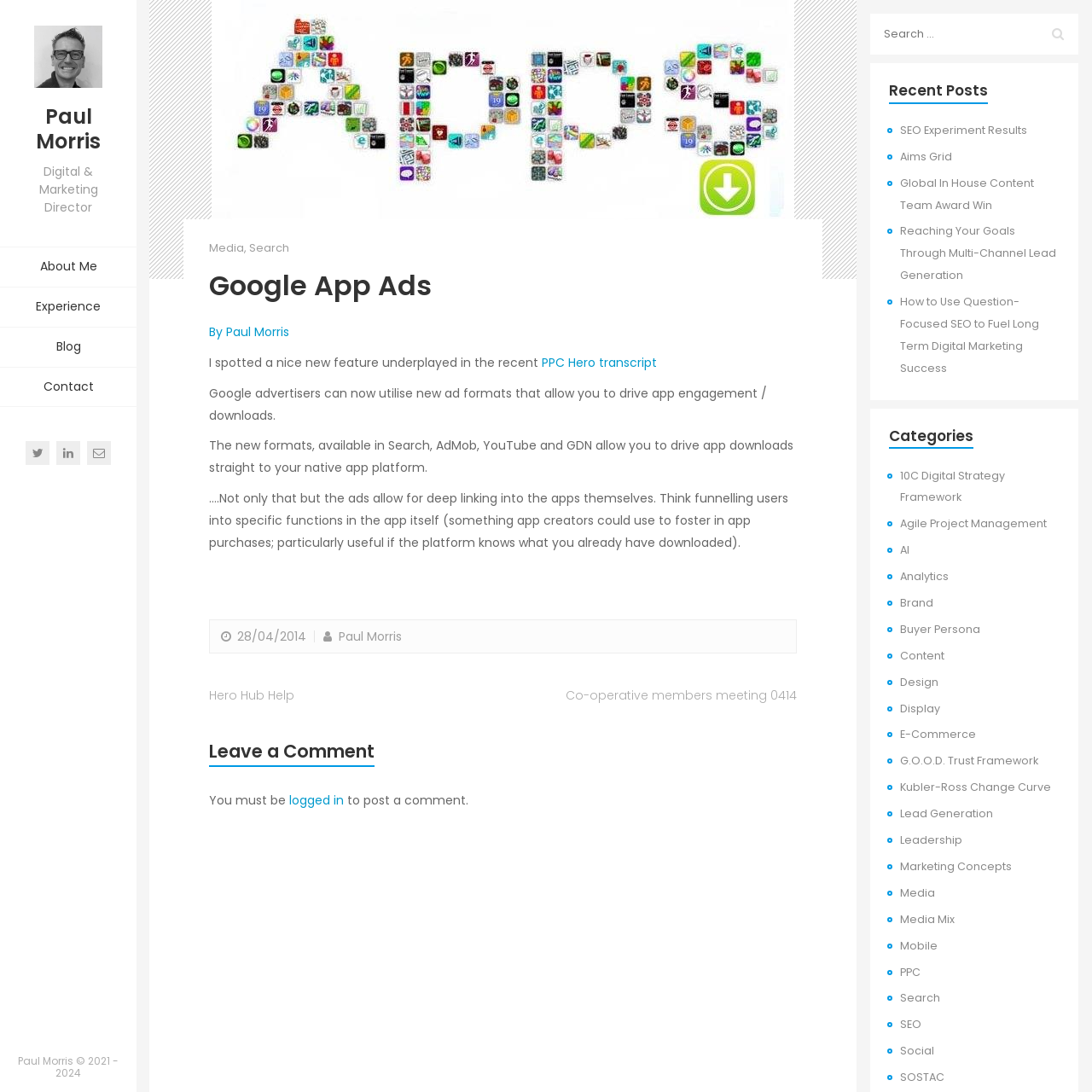Locate the bounding box coordinates of the UI element described by: "PPC Hero transcript". The bounding box coordinates should consist of four float numbers between 0 and 1, i.e., [left, top, right, bottom].

[0.496, 0.324, 0.602, 0.34]